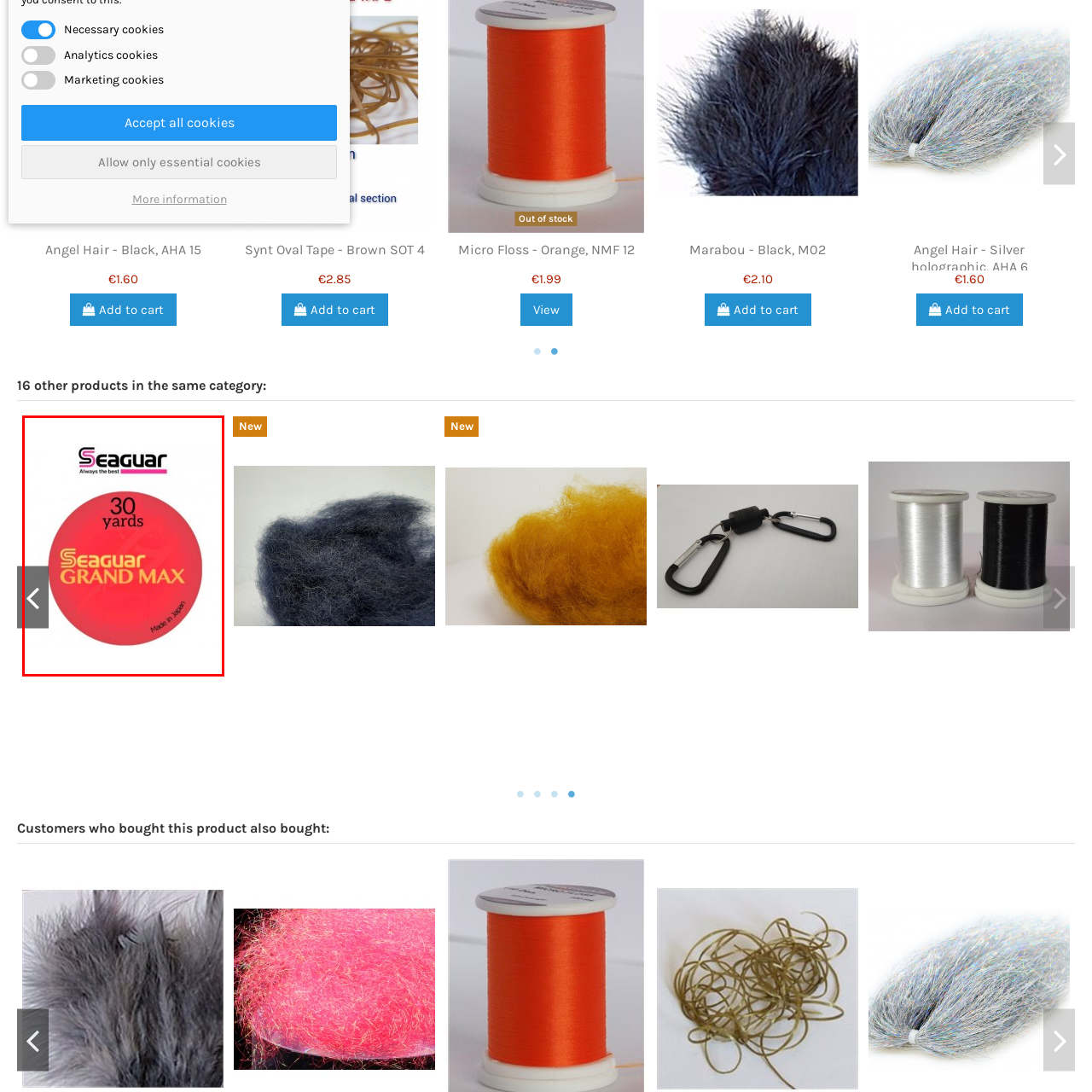Please examine the section highlighted with a blue border and provide a thorough response to the following question based on the visual information: 
Where is the product made?

The note 'Made in Japan' is included at the bottom of the design, emphasizing the product's origin and quality, indicating that the Seaguar Grand Max fluorocarbon line is manufactured in Japan.